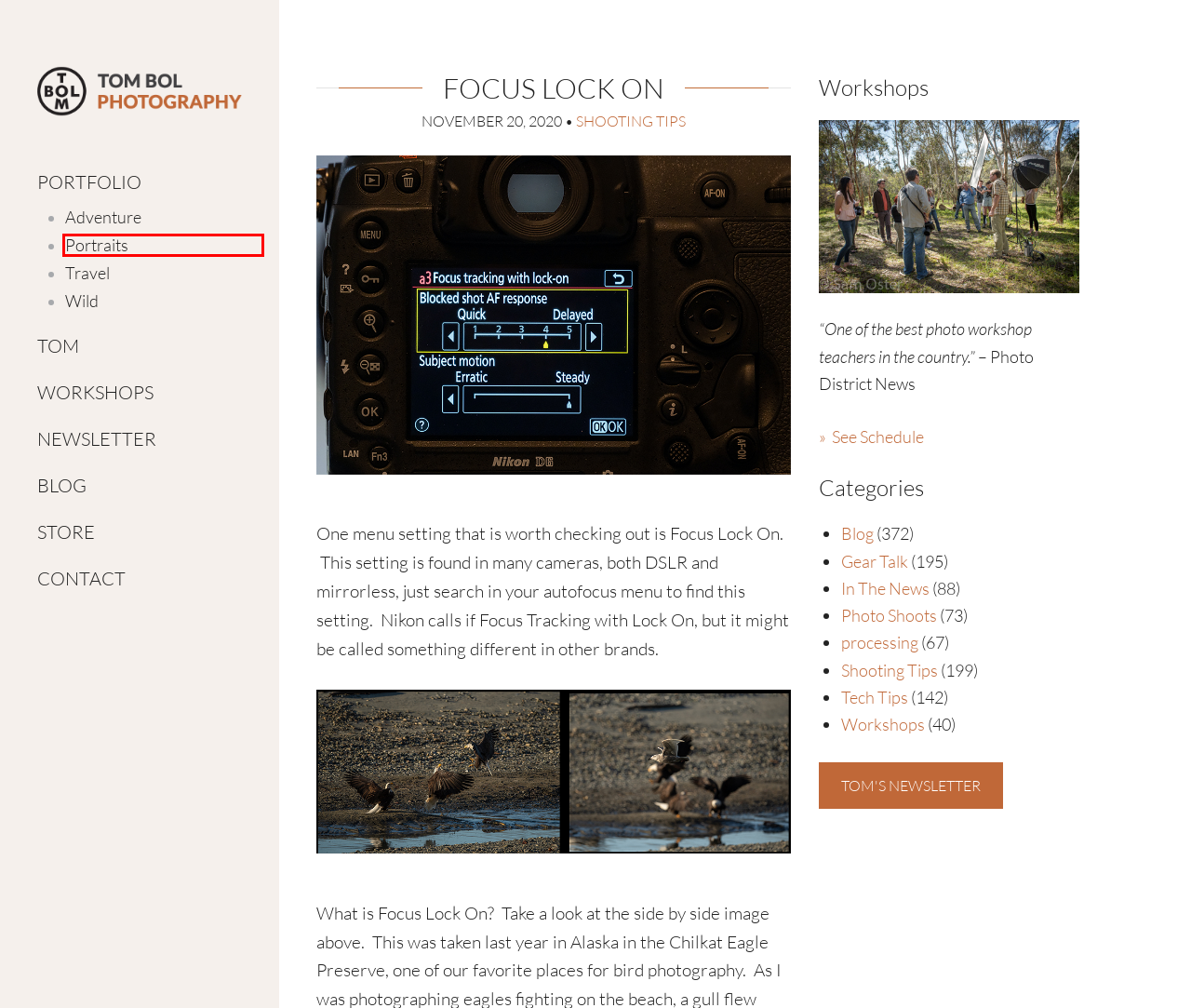A screenshot of a webpage is given, marked with a red bounding box around a UI element. Please select the most appropriate webpage description that fits the new page after clicking the highlighted element. Here are the candidates:
A. Wild – Tom Bol Photography, LLC
B. Store – Tom Bol Photography, LLC
C. Travel – Tom Bol Photography, LLC
D. processing – Tom Bol Photography, LLC
E. Tech Tips – Tom Bol Photography, LLC
F. Portraits – Tom Bol Photography, LLC
G. Portfolio – Tom Bol Photography, LLC
H. Newsletter Sign Up – Tom Bol Photography, LLC

F